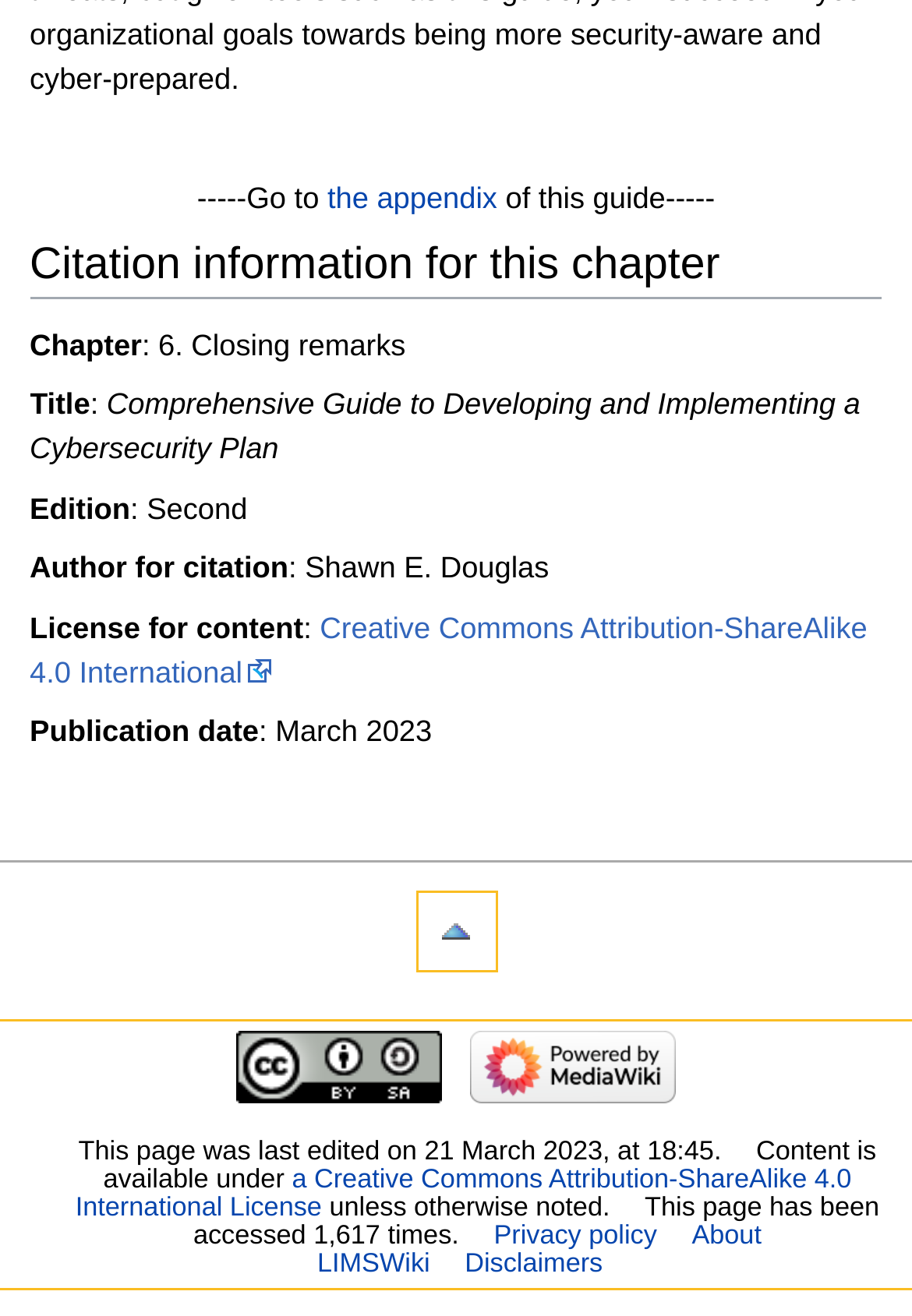Kindly determine the bounding box coordinates for the clickable area to achieve the given instruction: "back to top".

[0.455, 0.677, 0.545, 0.739]